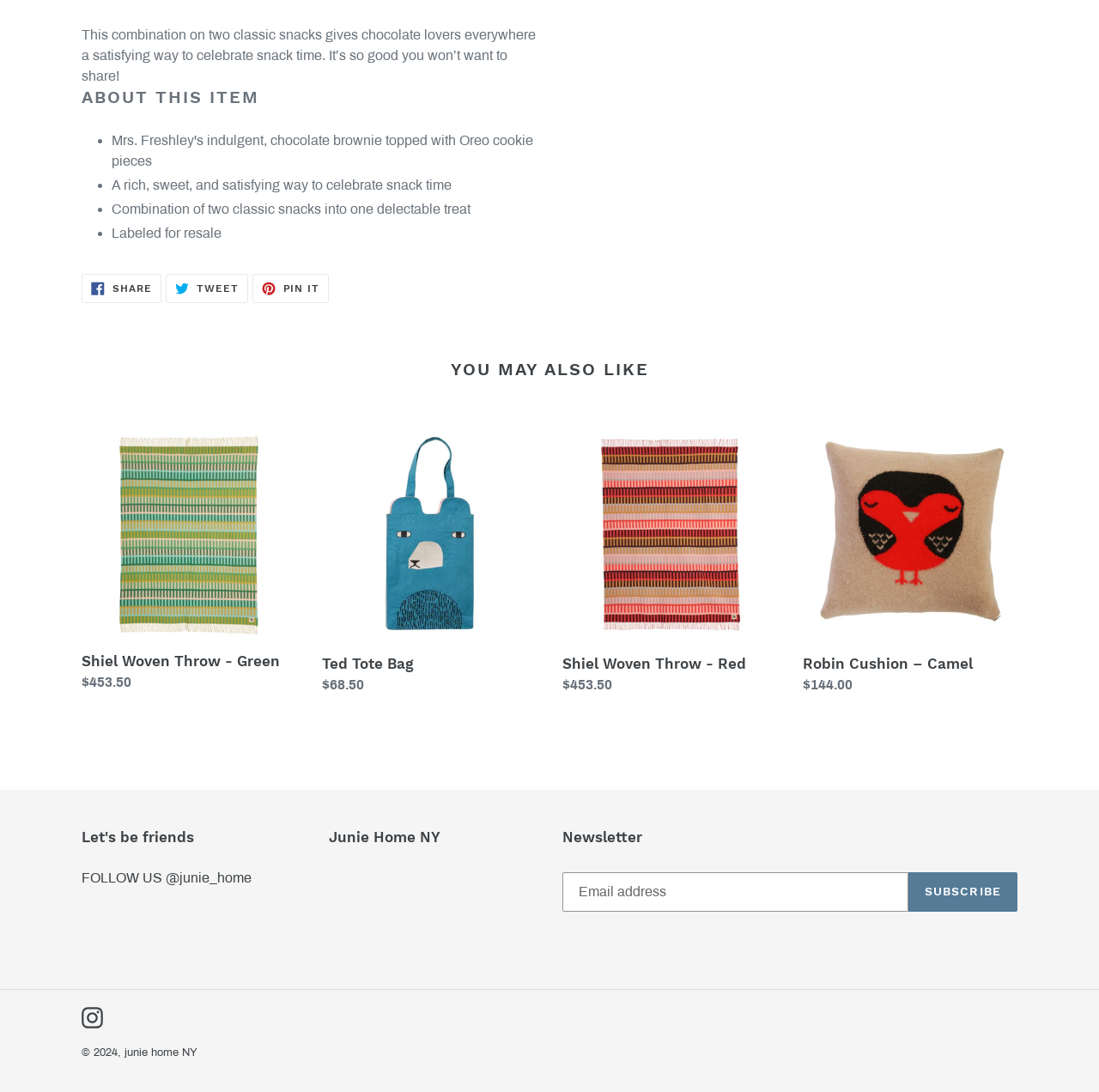Given the description name="subscribe" value="Subscribe", predict the bounding box coordinates of the UI element. Ensure the coordinates are in the format (top-left x, top-left y, bottom-right x, bottom-right y) and all values are between 0 and 1.

None